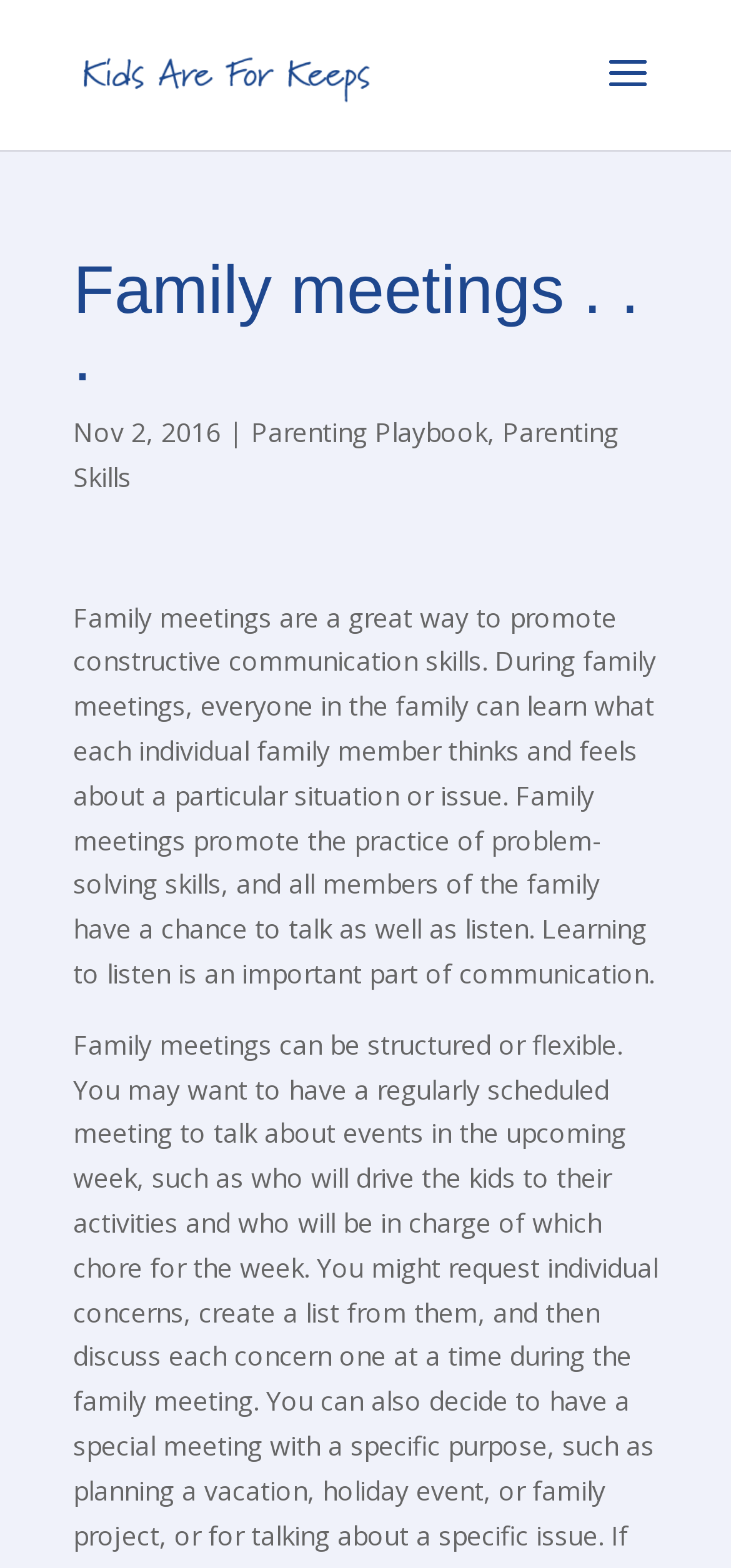What skills are promoted during family meetings?
Could you give a comprehensive explanation in response to this question?

According to the webpage, family meetings promote the practice of problem-solving skills, and all members of the family have a chance to talk as well as listen, making listening an important part of communication.